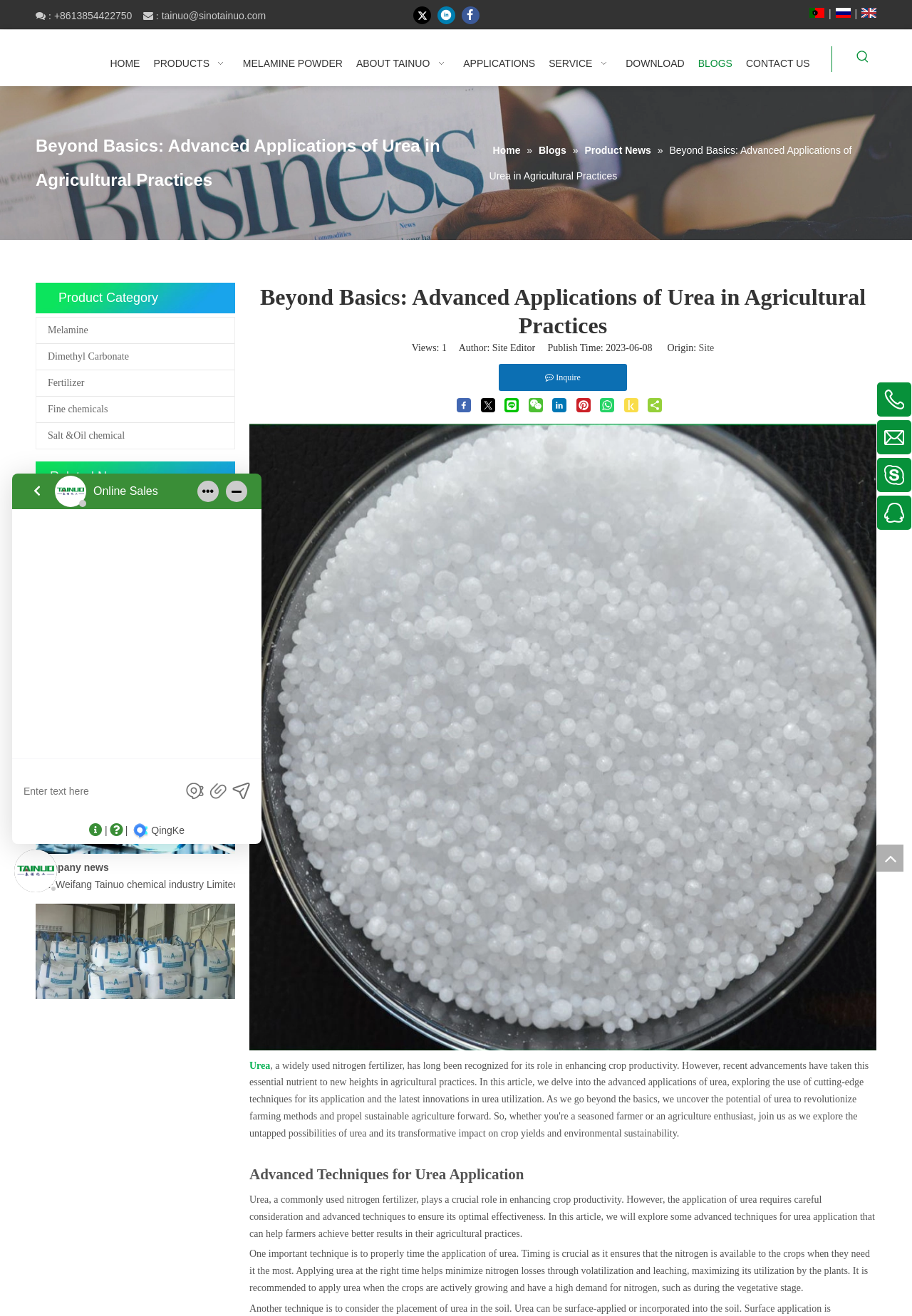Please provide the bounding box coordinates for the element that needs to be clicked to perform the instruction: "Click on the 'HOME' link". The coordinates must consist of four float numbers between 0 and 1, formatted as [left, top, right, bottom].

None